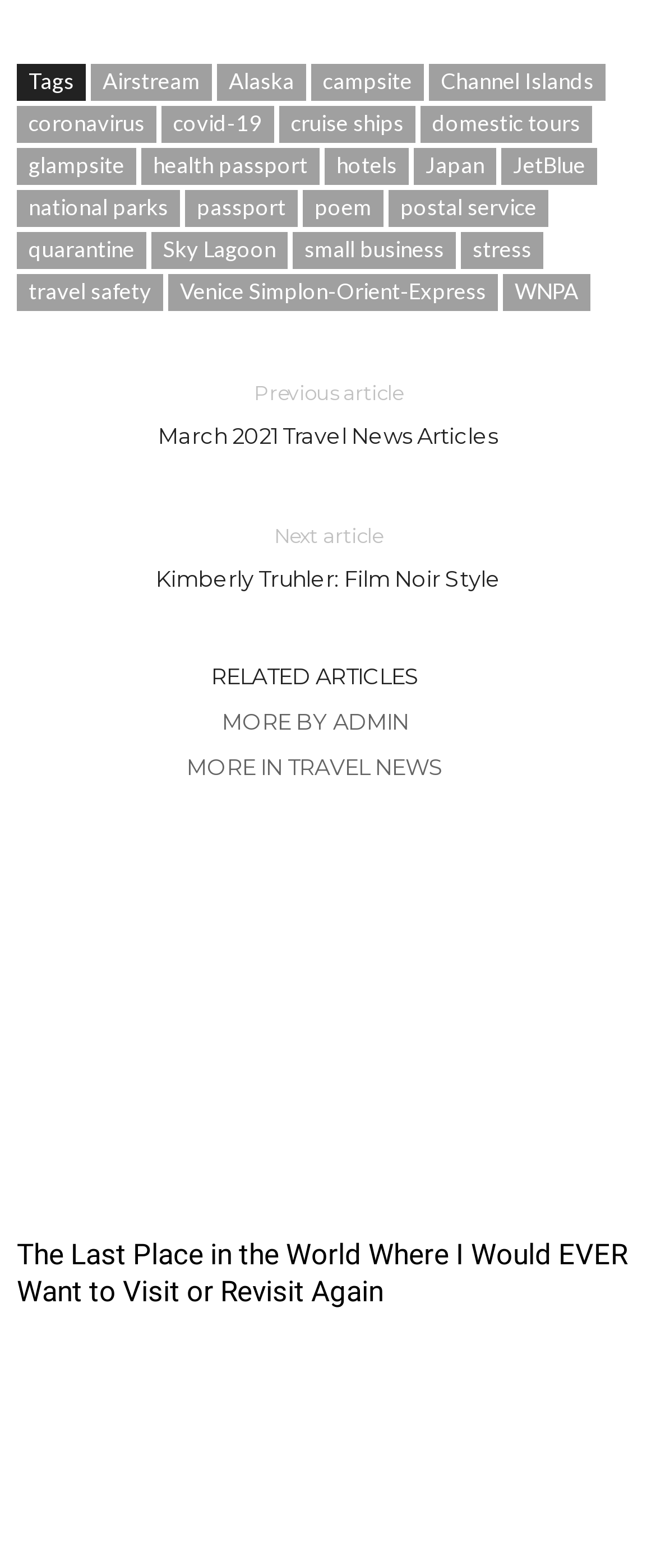What is the first link in the footer?
We need a detailed and exhaustive answer to the question. Please elaborate.

I looked at the first link element in the footer section, which has a bounding box coordinate of [0.138, 0.041, 0.323, 0.064]. The OCR text of this element is 'Airstream'.